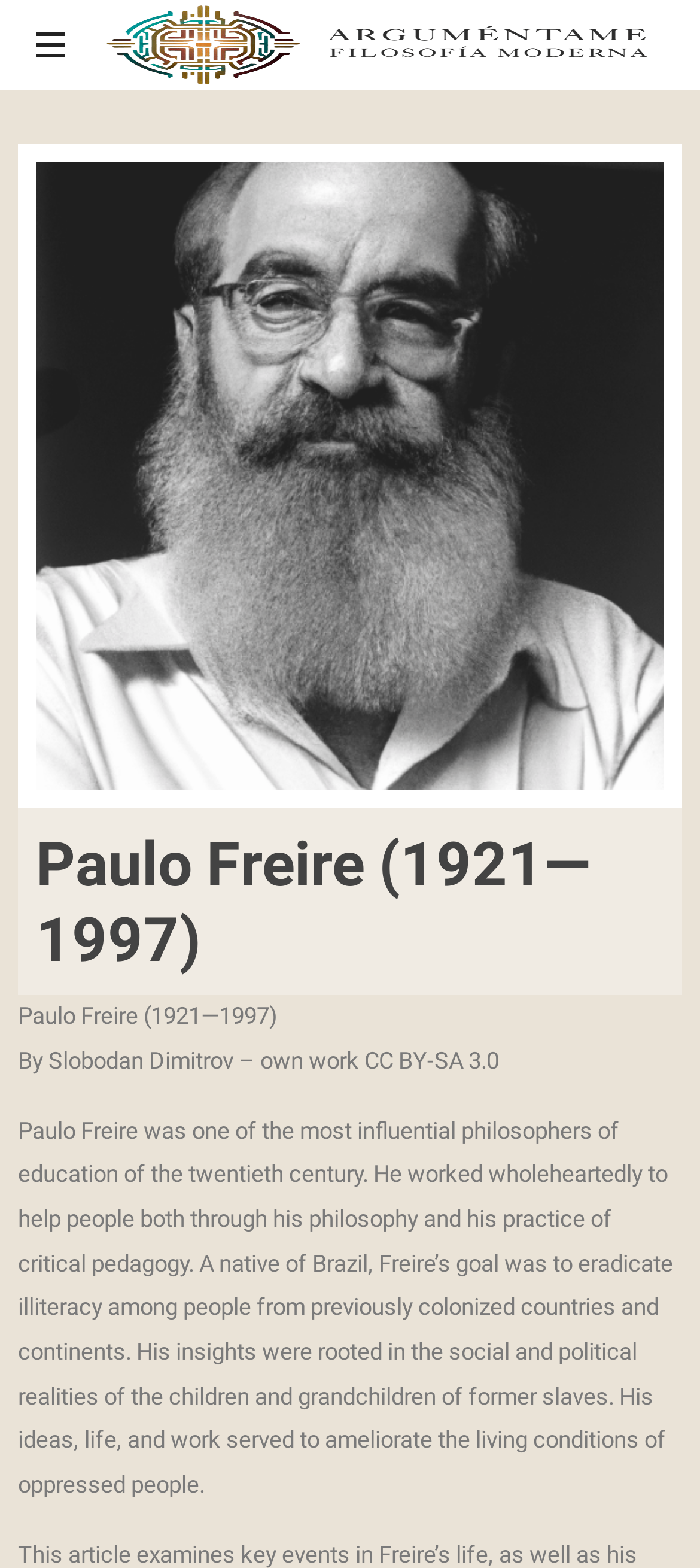Please find the bounding box coordinates in the format (top-left x, top-left y, bottom-right x, bottom-right y) for the given element description. Ensure the coordinates are floating point numbers between 0 and 1. Description: Filosofía Moderna, Arguméntame

[0.132, 0.0, 0.942, 0.057]